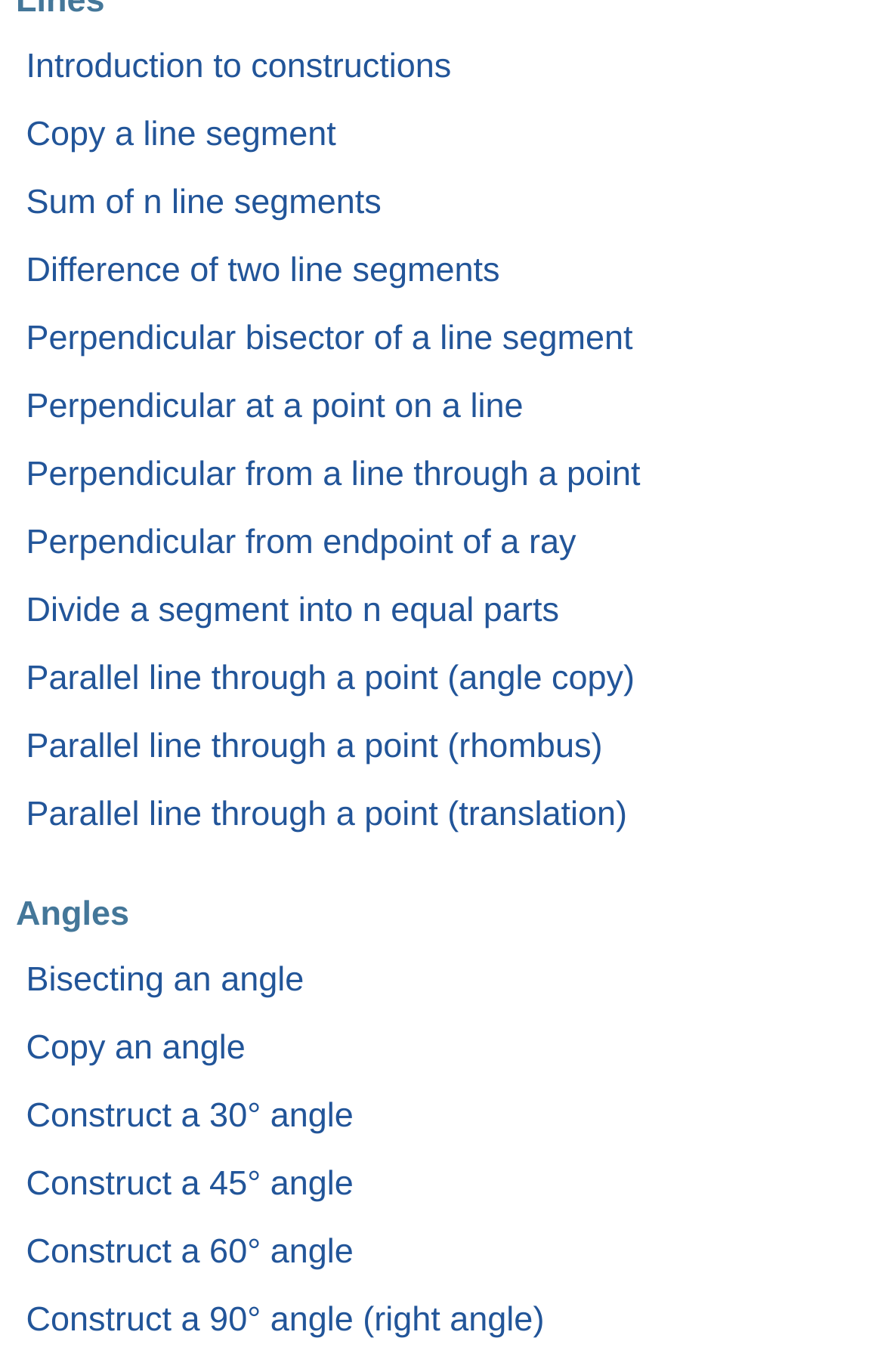Identify the bounding box for the element characterized by the following description: "Sum of n line segments".

[0.029, 0.134, 0.457, 0.162]